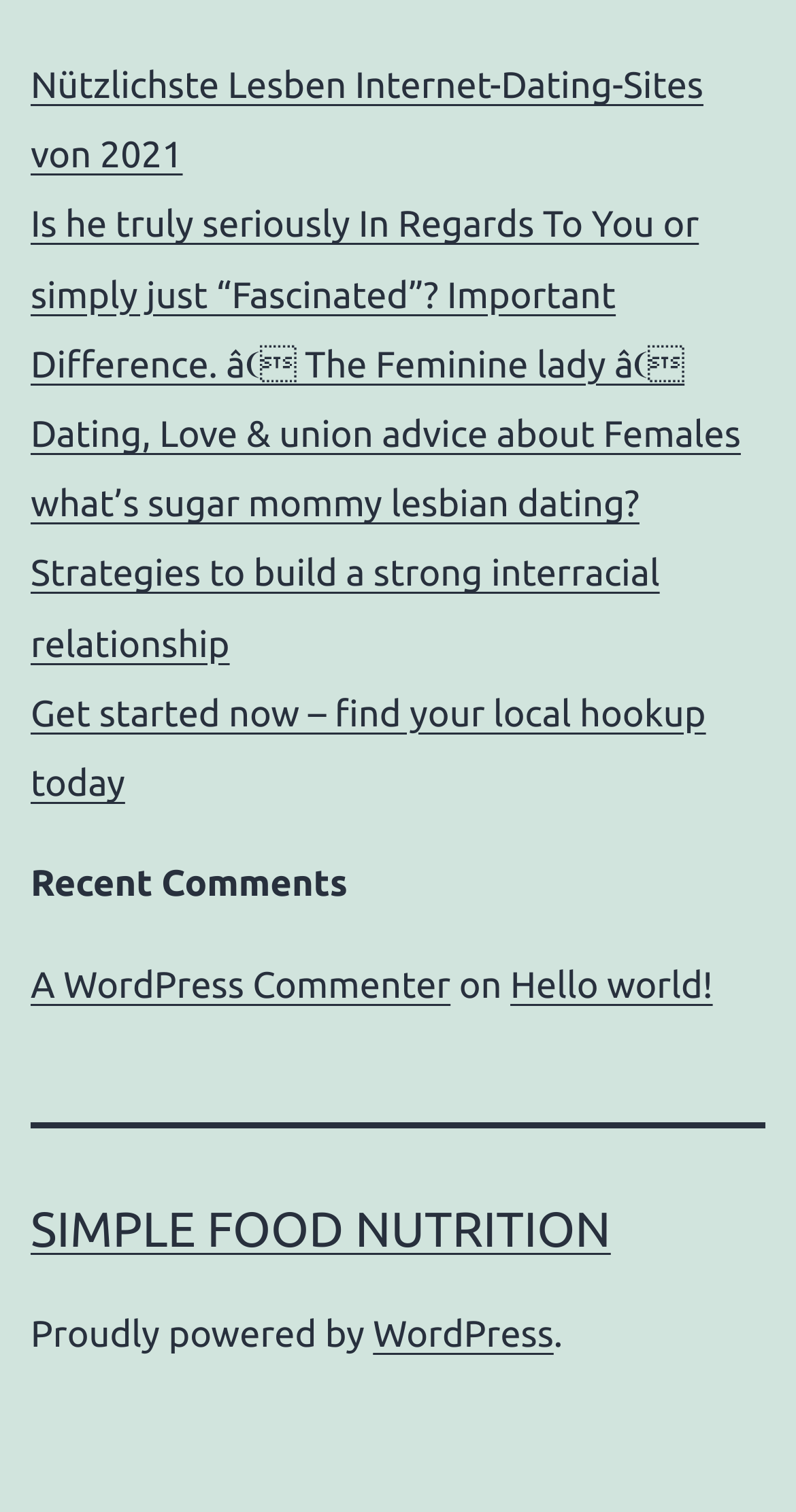Determine the bounding box coordinates of the element that should be clicked to execute the following command: "Go to 'WordPress'".

[0.469, 0.869, 0.696, 0.896]